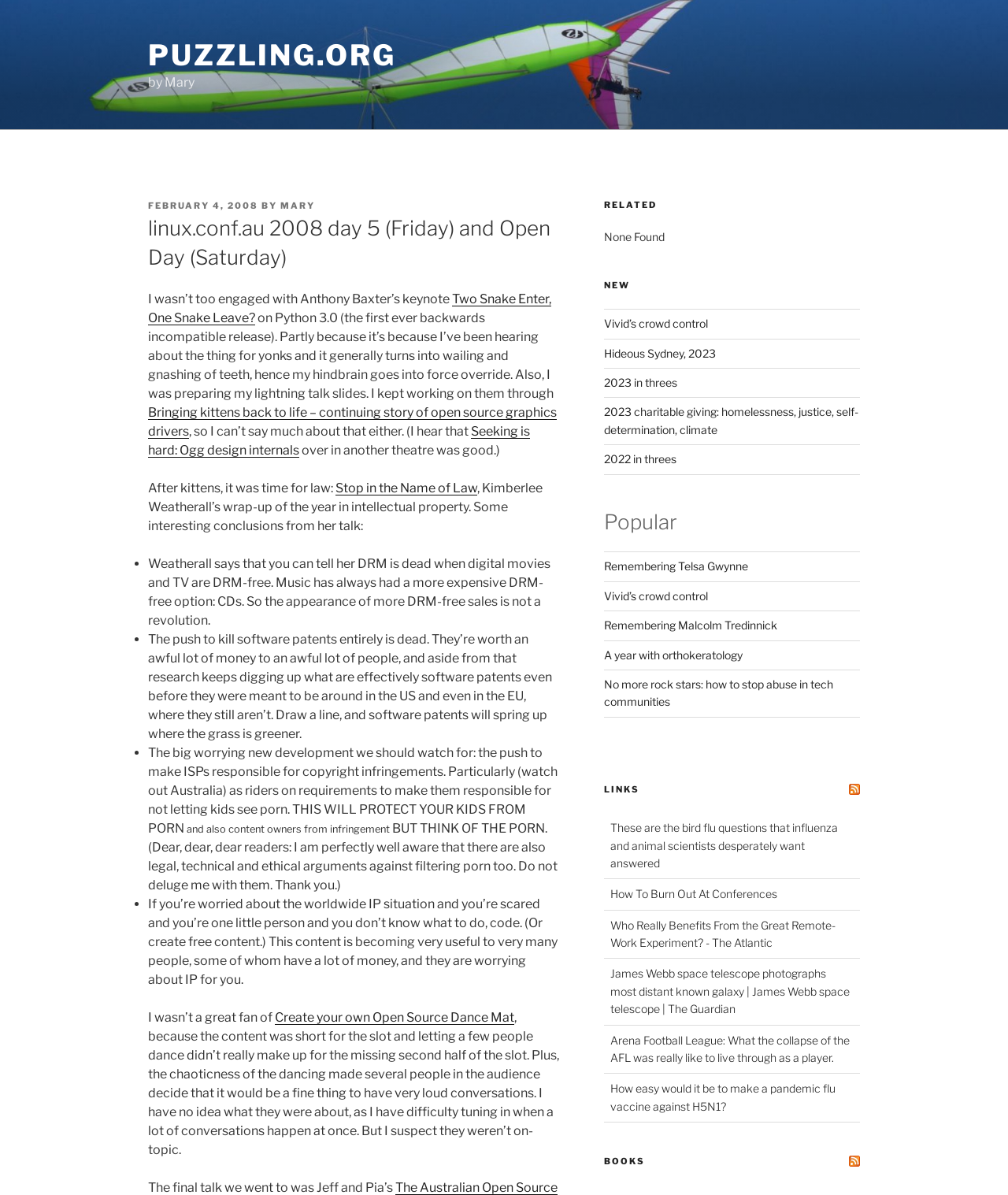What is the title of the first link under the 'NEW' heading? Based on the screenshot, please respond with a single word or phrase.

Vivid's crowd control